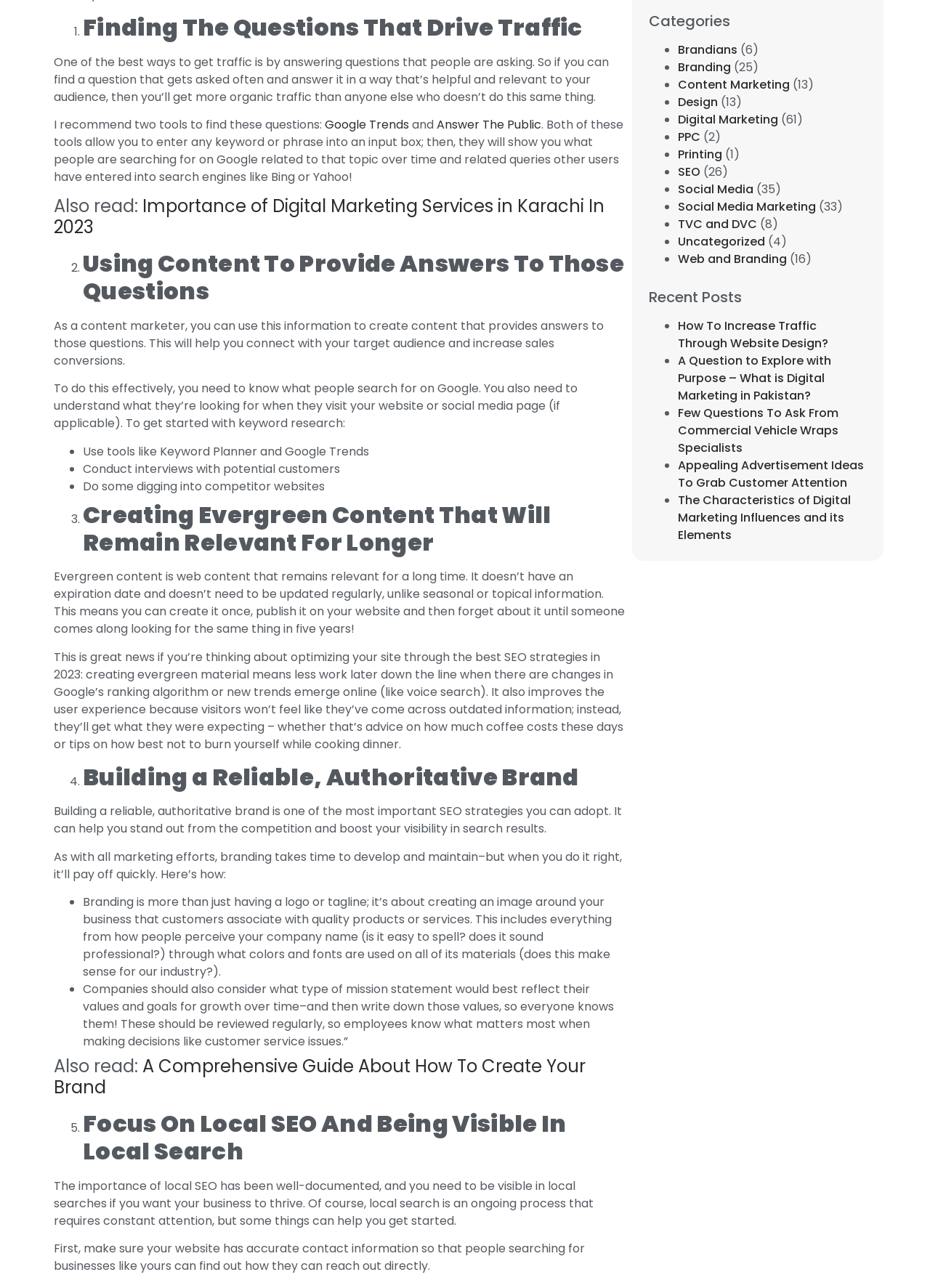Find the bounding box coordinates for the HTML element specified by: "Brandians".

[0.729, 0.032, 0.793, 0.045]